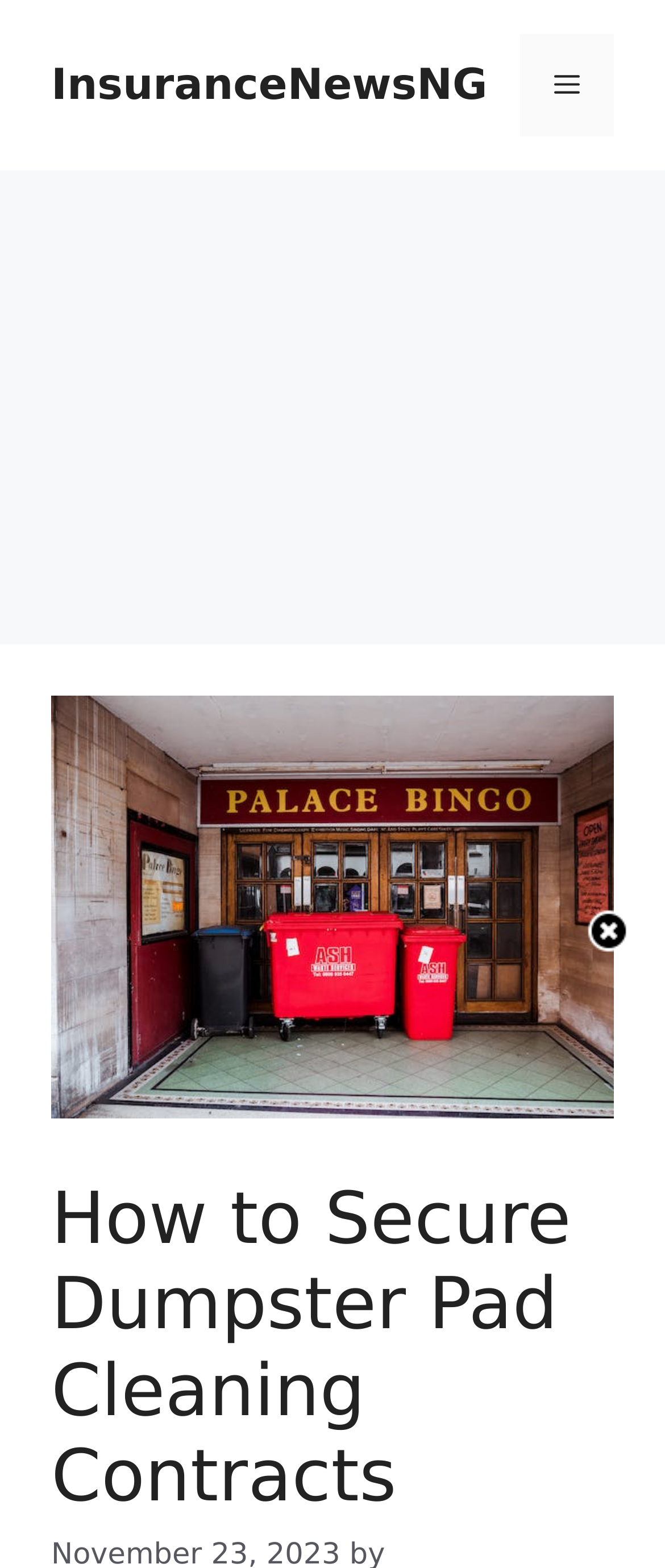How many navigation links are there?
Please respond to the question with a detailed and well-explained answer.

I found the navigation element with the label 'Mobile Toggle' and a button labeled 'Menu', which suggests that there is only one navigation link.